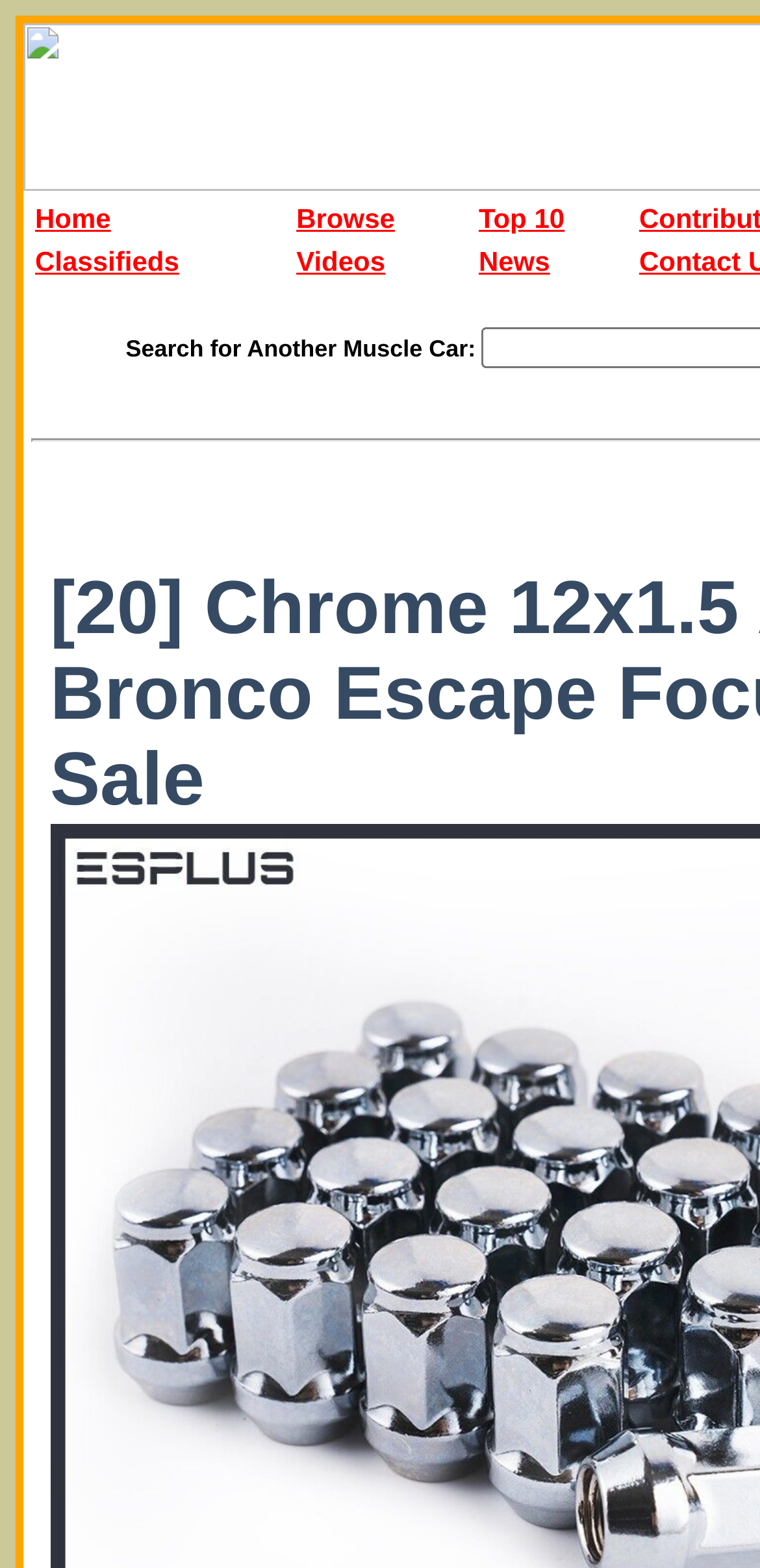What is the position of the 'News' link?
Based on the image, provide a one-word or brief-phrase response.

Bottom right